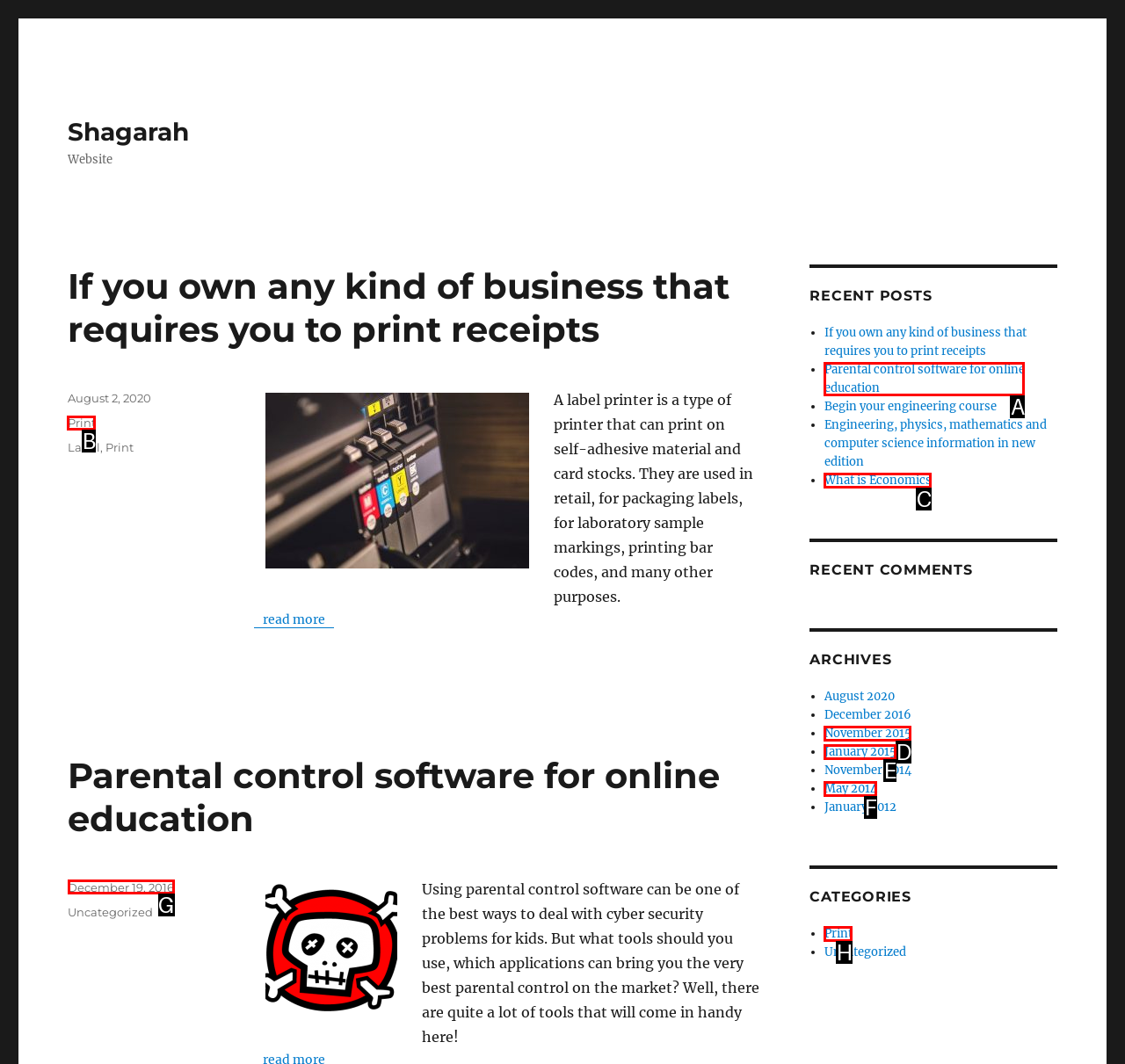Which lettered option should be clicked to perform the following task: Explore the 'Print' category
Respond with the letter of the appropriate option.

B